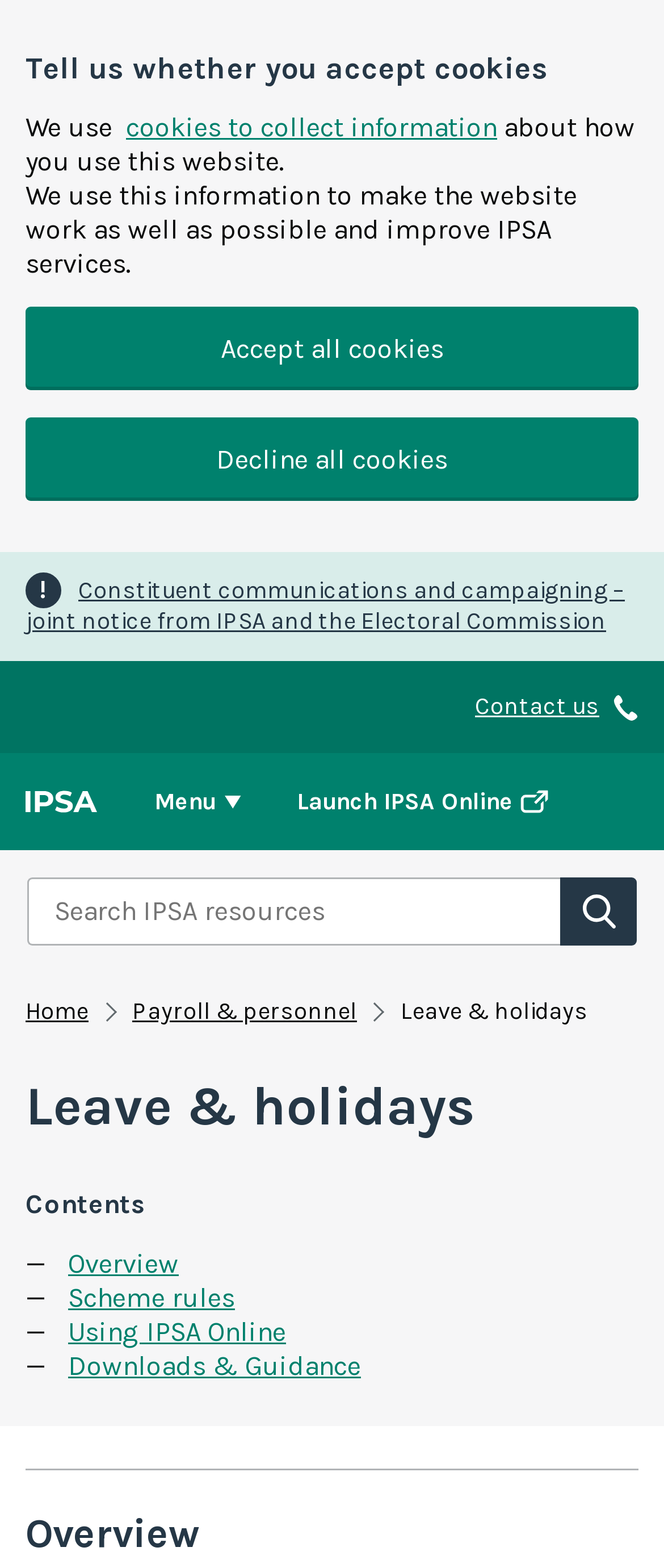Please identify the bounding box coordinates of the clickable area that will fulfill the following instruction: "Launch IPSA Online". The coordinates should be in the format of four float numbers between 0 and 1, i.e., [left, top, right, bottom].

[0.447, 0.503, 0.826, 0.52]